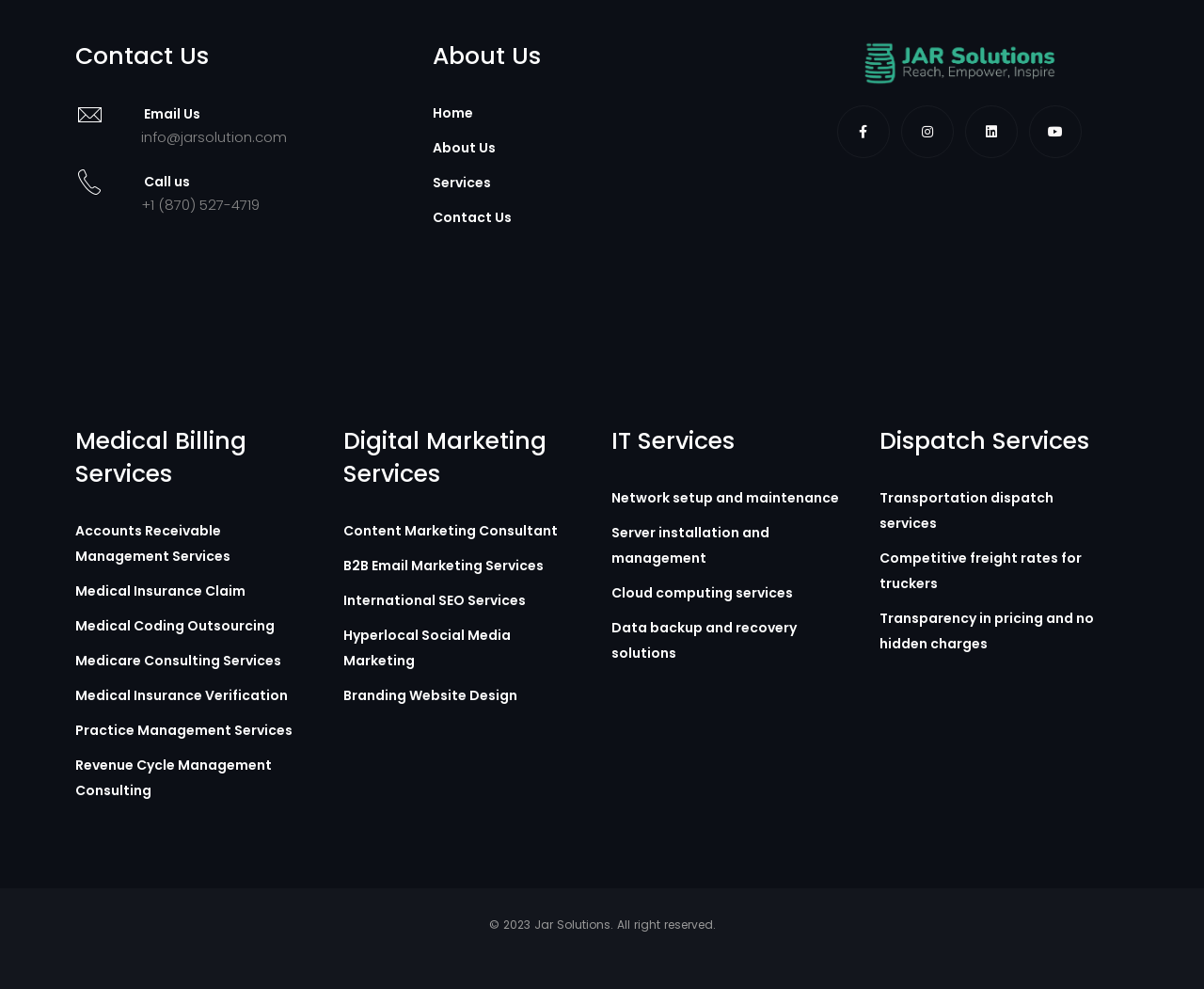Please indicate the bounding box coordinates of the element's region to be clicked to achieve the instruction: "Email info@jarsolution.com". Provide the coordinates as four float numbers between 0 and 1, i.e., [left, top, right, bottom].

[0.117, 0.128, 0.238, 0.148]